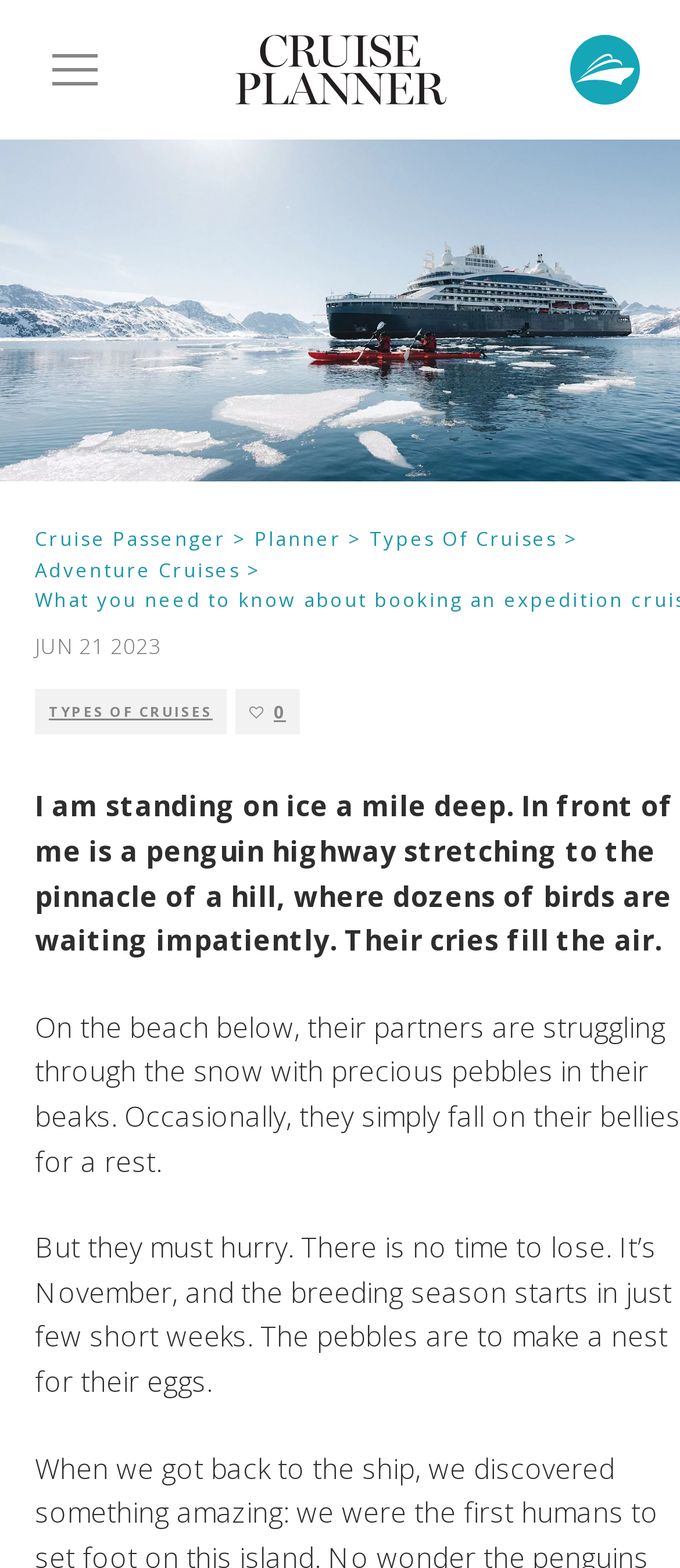Provide the bounding box coordinates for the area that should be clicked to complete the instruction: "Request a quote".

None